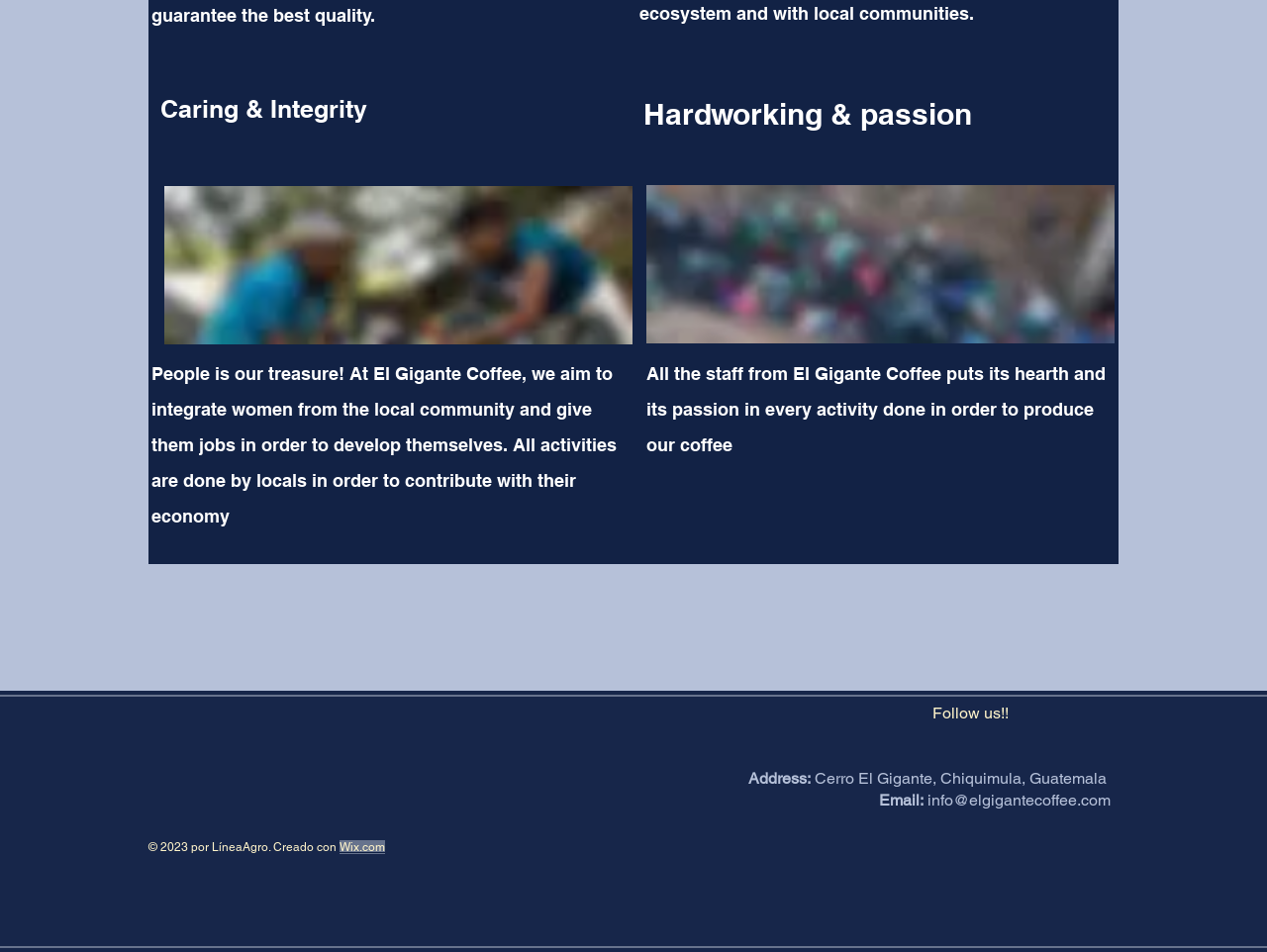Return the bounding box coordinates of the UI element that corresponds to this description: "info@elgigantecoffee.com". The coordinates must be given as four float numbers in the range of 0 and 1, [left, top, right, bottom].

[0.732, 0.831, 0.877, 0.85]